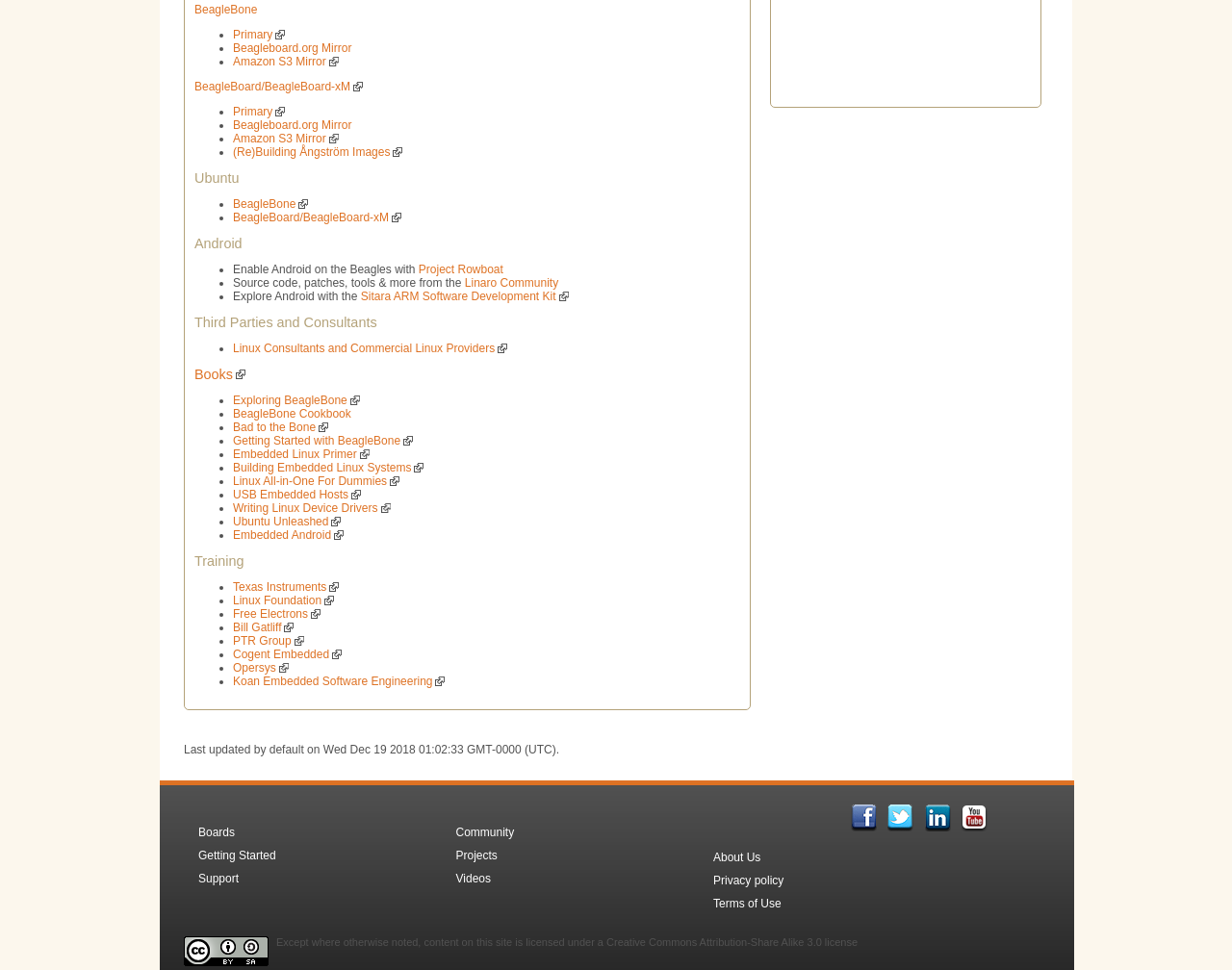Provide the bounding box coordinates in the format (top-left x, top-left y, bottom-right x, bottom-right y). All values are floating point numbers between 0 and 1. Determine the bounding box coordinate of the UI element described as: Writing Linux Device Drivers

[0.189, 0.517, 0.317, 0.531]